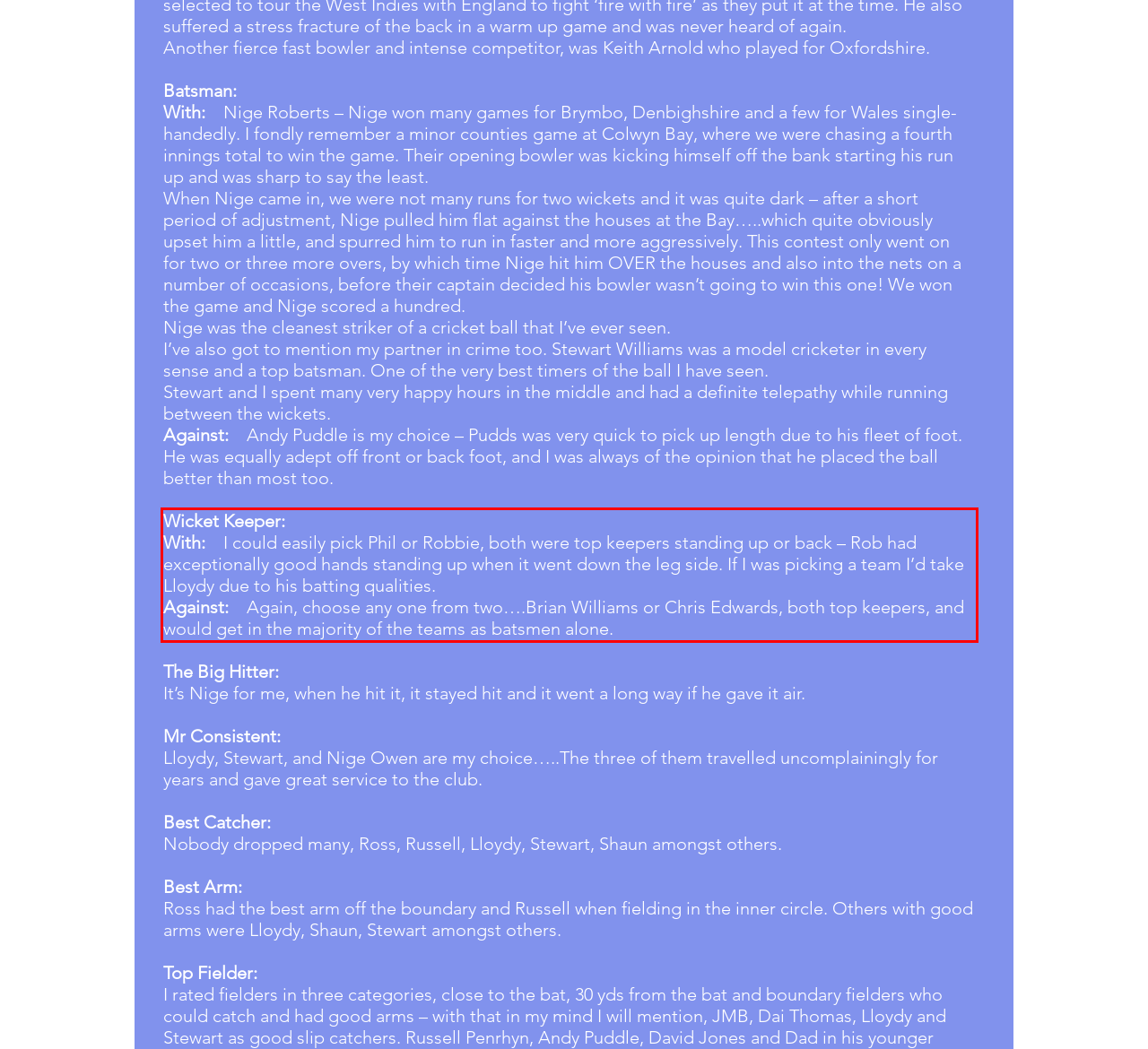Using OCR, extract the text content found within the red bounding box in the given webpage screenshot.

Wicket Keeper: With: I could easily pick Phil or Robbie, both were top keepers standing up or back – Rob had exceptionally good hands standing up when it went down the leg side. If I was picking a team I’d take Lloydy due to his batting qualities. Against: Again, choose any one from two….Brian Williams or Chris Edwards, both top keepers, and would get in the majority of the teams as batsmen alone.